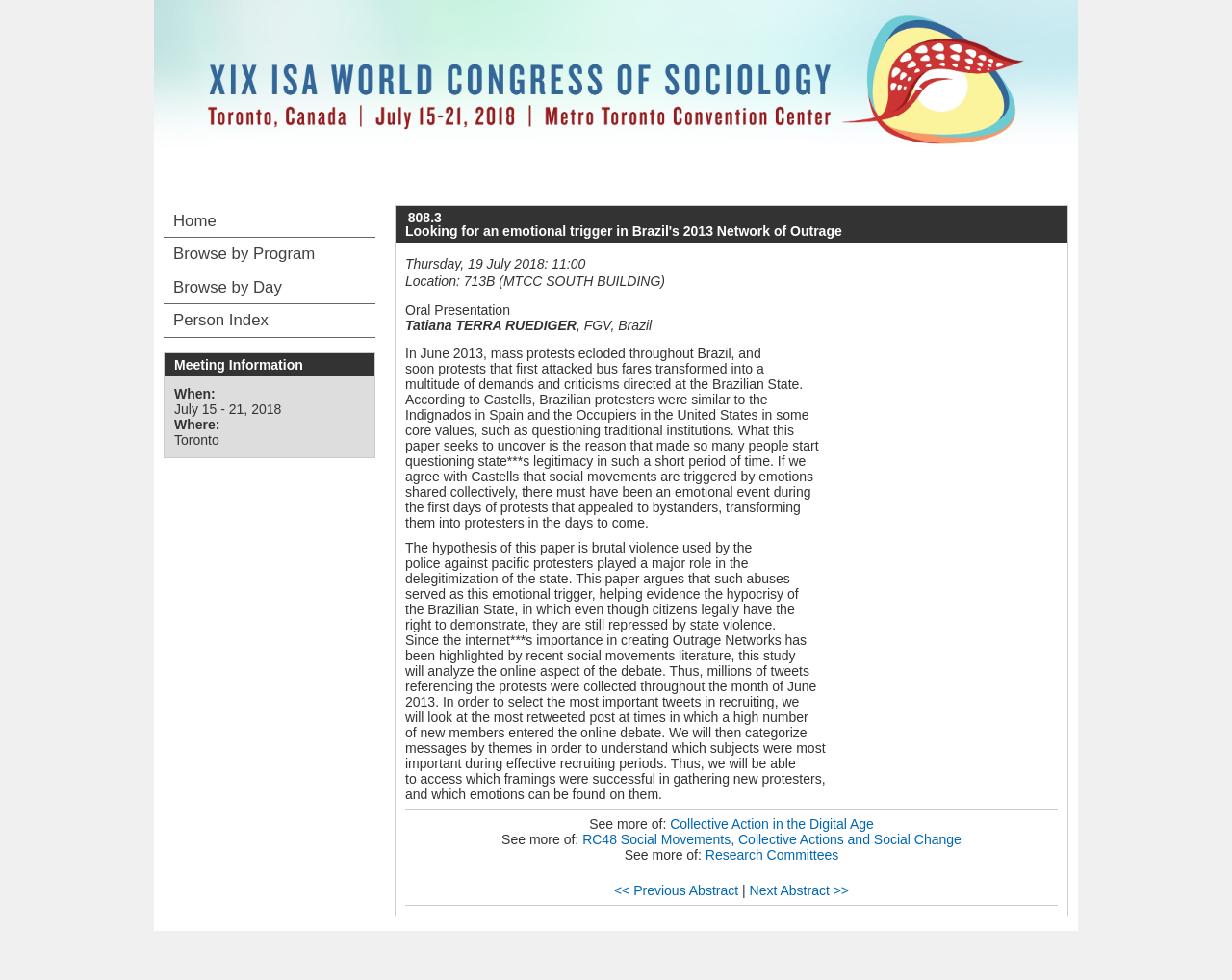Identify the coordinates of the bounding box for the element that must be clicked to accomplish the instruction: "Click the link to XIX ISA World Congress of Sociology".

[0.125, 0.088, 0.875, 0.104]